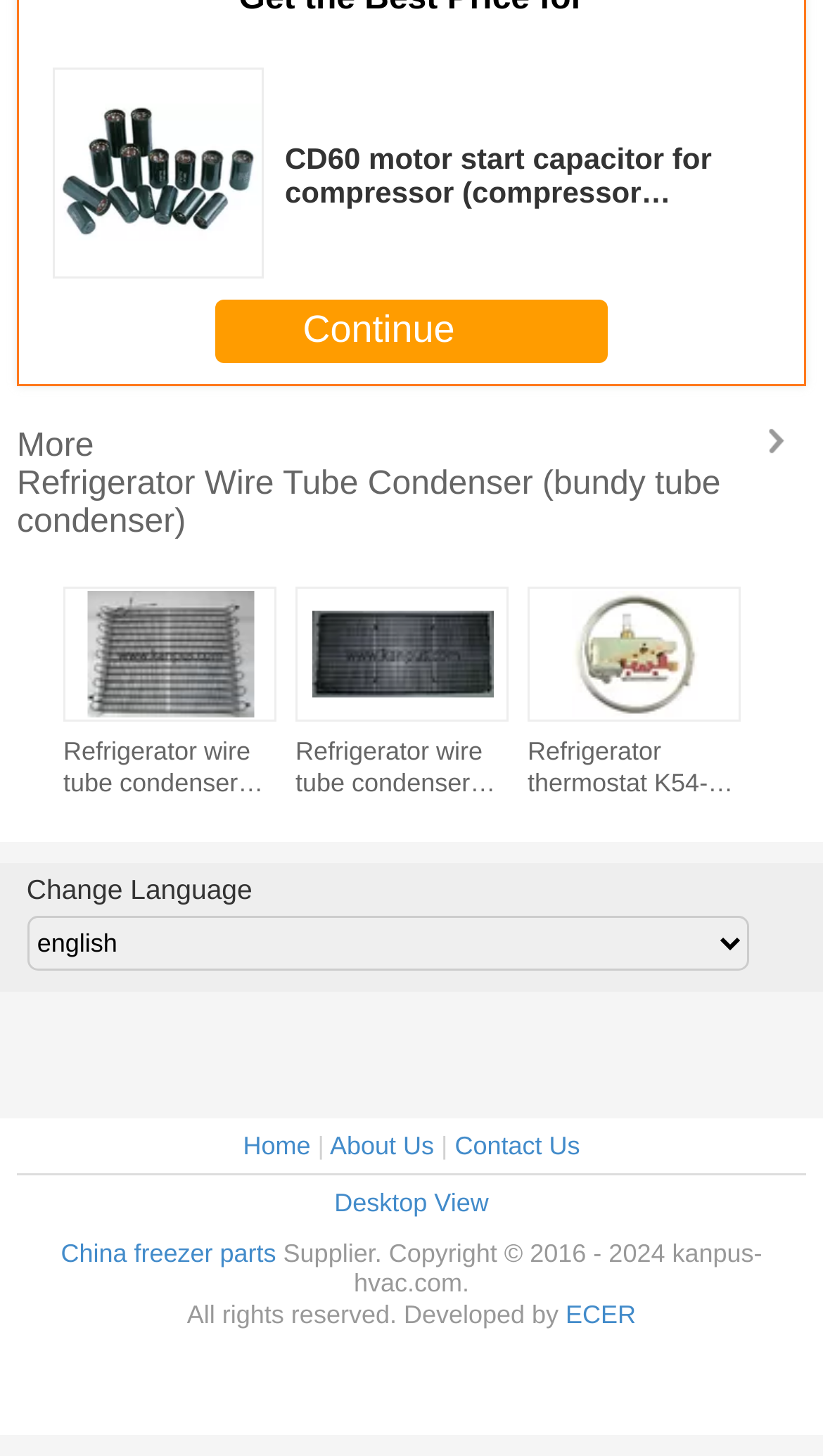Bounding box coordinates are specified in the format (top-left x, top-left y, bottom-right x, bottom-right y). All values are floating point numbers bounded between 0 and 1. Please provide the bounding box coordinate of the region this sentence describes: China freezer parts

[0.074, 0.85, 0.336, 0.871]